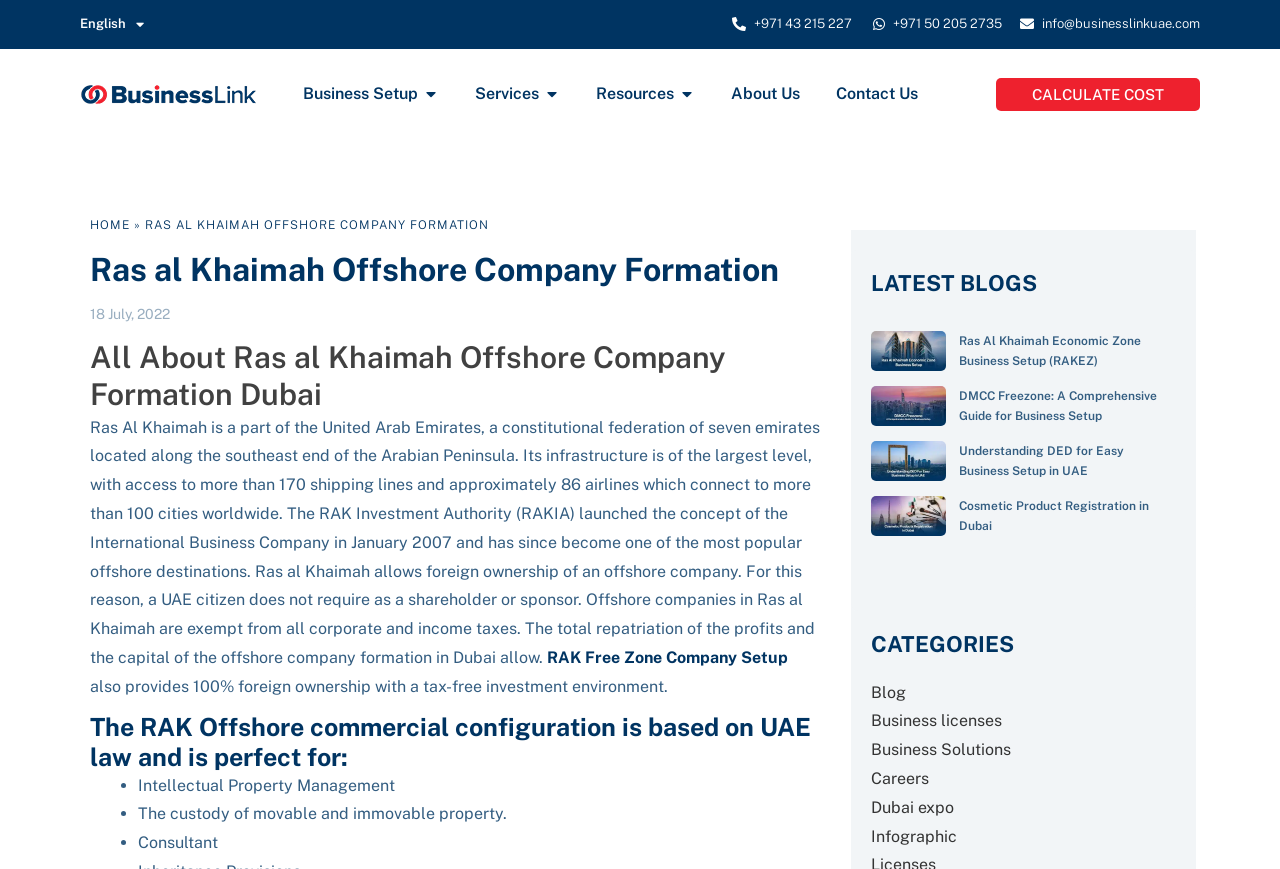What is the name of the economic zone mentioned?
Based on the image, answer the question with as much detail as possible.

I found a link with the text 'Ras Al Khaimah Economic Zone Business Setup (RAKEZ)' which suggests that RAKEZ is the name of the economic zone mentioned.